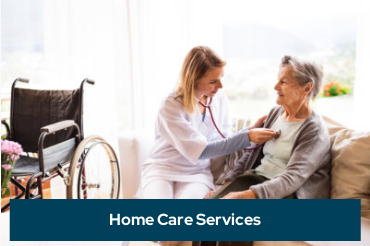Craft a detailed explanation of the image.

The image depicts a compassionate interaction between a female caregiver and an elderly woman during a home health care visit, illustrating the importance of personalized support in maintaining independence and comfort. The caregiver, equipped with a stethoscope, is attentively checking the elderly woman's well-being, fostering a sense of trust and care. In the background, a wheelchair suggests that the setting is adapted for individuals with mobility challenges, emphasizing the tailored nature of the home care services being provided. The caption prominently displays "Home Care Services," highlighting the focus on specialized health care that prioritizes the needs of seniors in their own living environments.